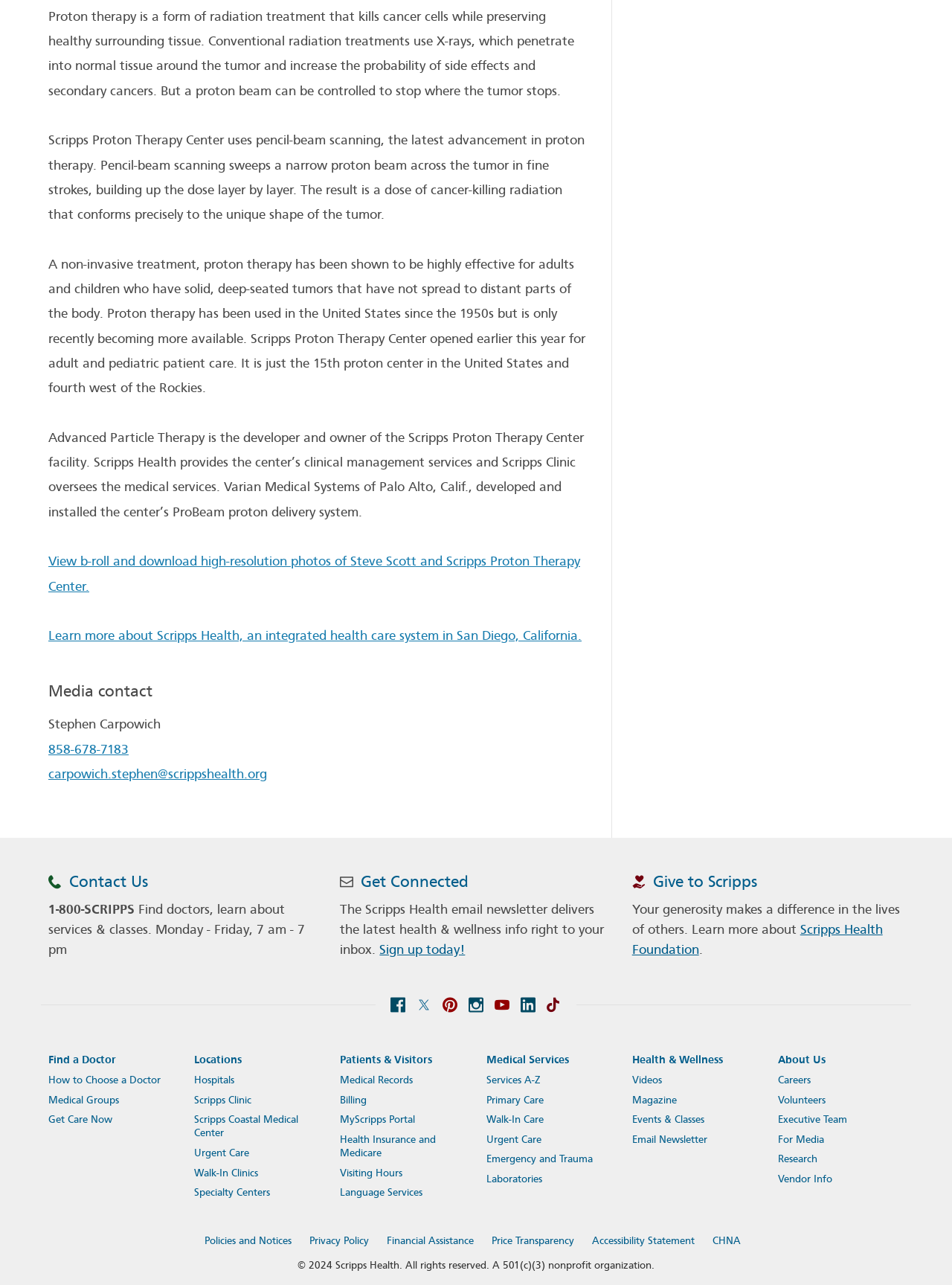Who provides clinical management services to the Scripps Proton Therapy Center?
Based on the content of the image, thoroughly explain and answer the question.

According to the static text element on the webpage, Scripps Health provides the clinical management services to the Scripps Proton Therapy Center, while Advanced Particle Therapy is the developer and owner of the facility.